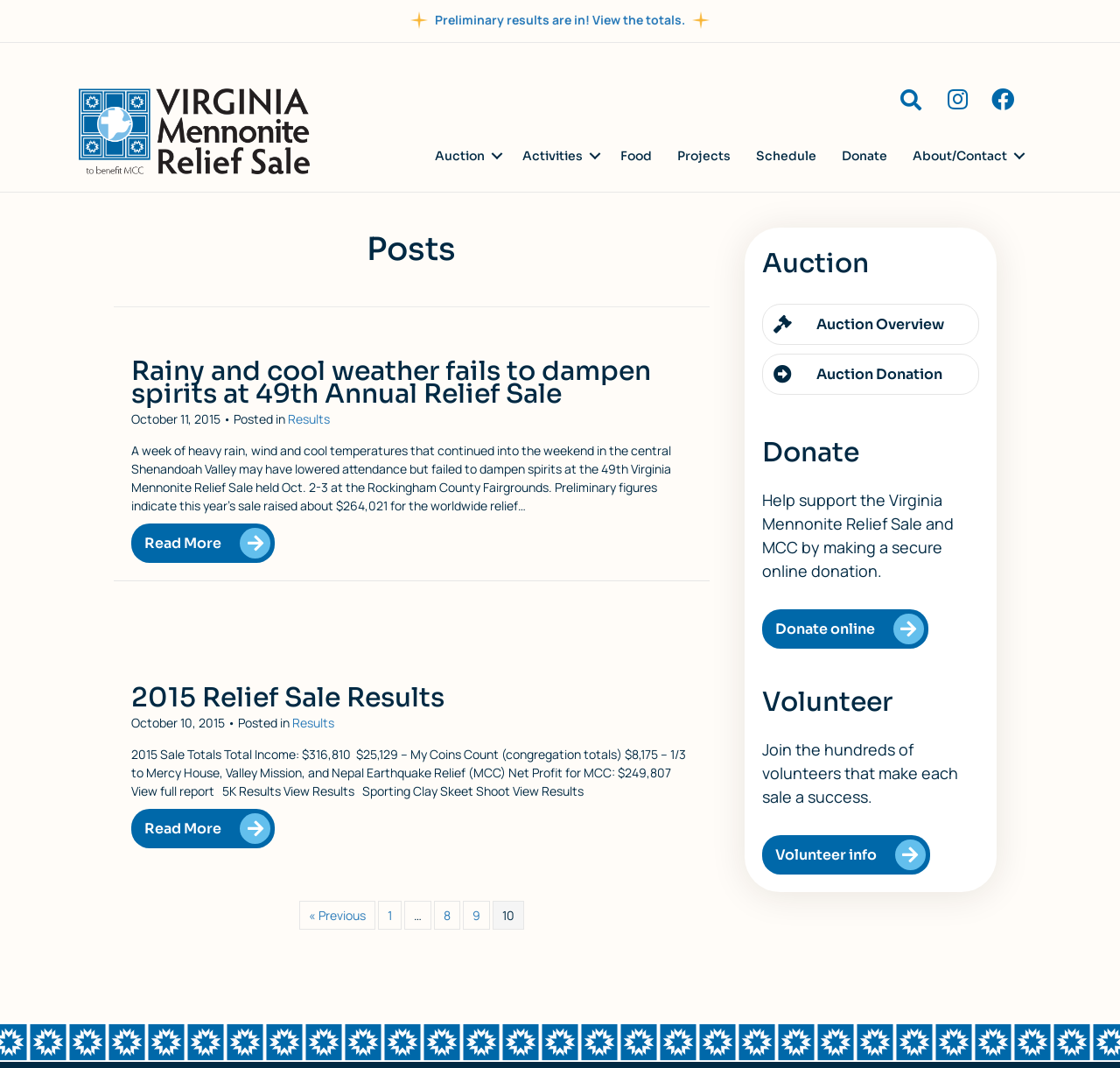Provide a brief response to the question below using one word or phrase:
How much was raised for the worldwide relief in 2015?

$264,021